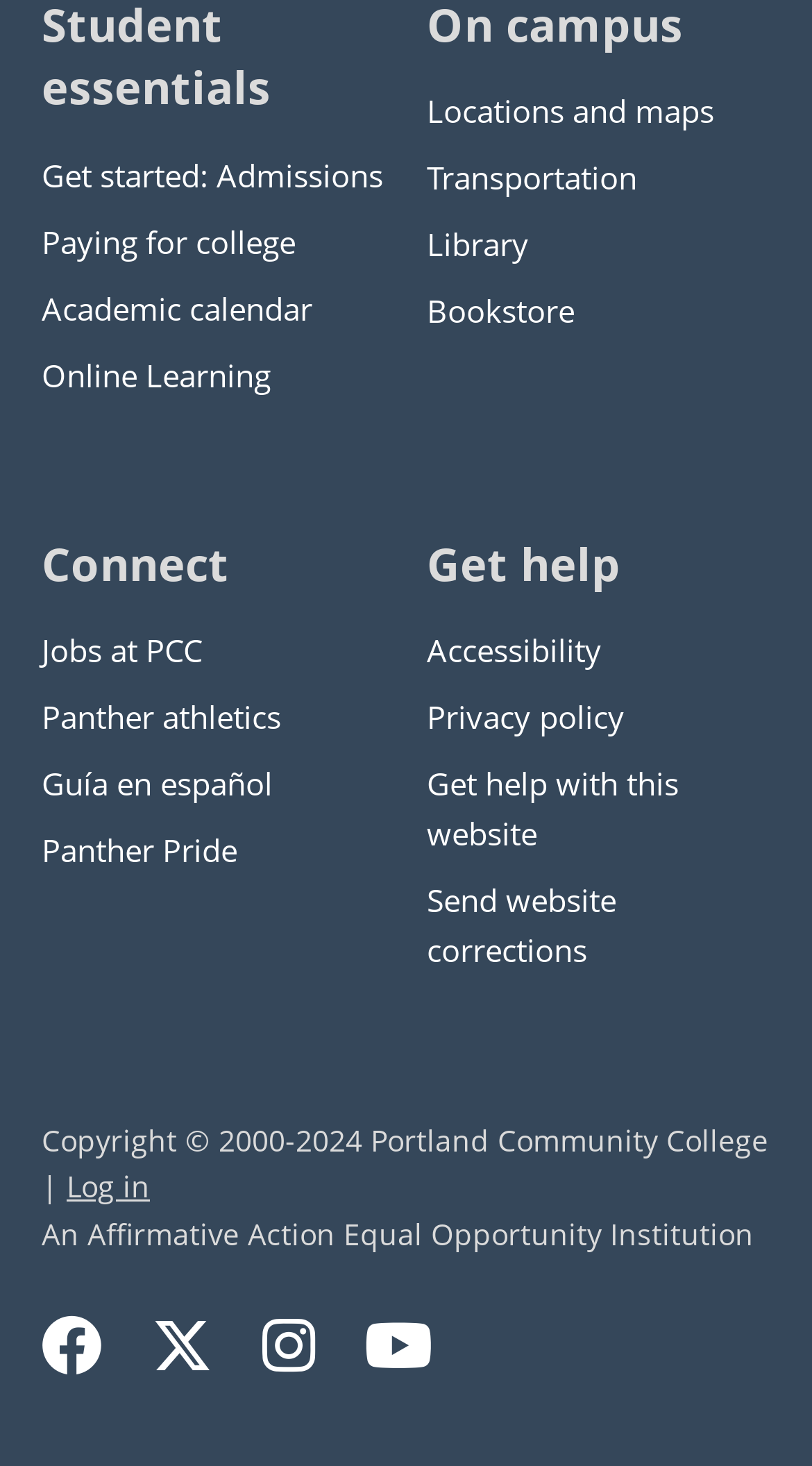Find and indicate the bounding box coordinates of the region you should select to follow the given instruction: "Explore online learning".

[0.051, 0.241, 0.333, 0.269]